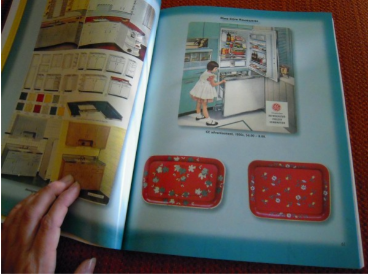Answer briefly with one word or phrase:
What is at the bottom of the page?

Two red serving trays